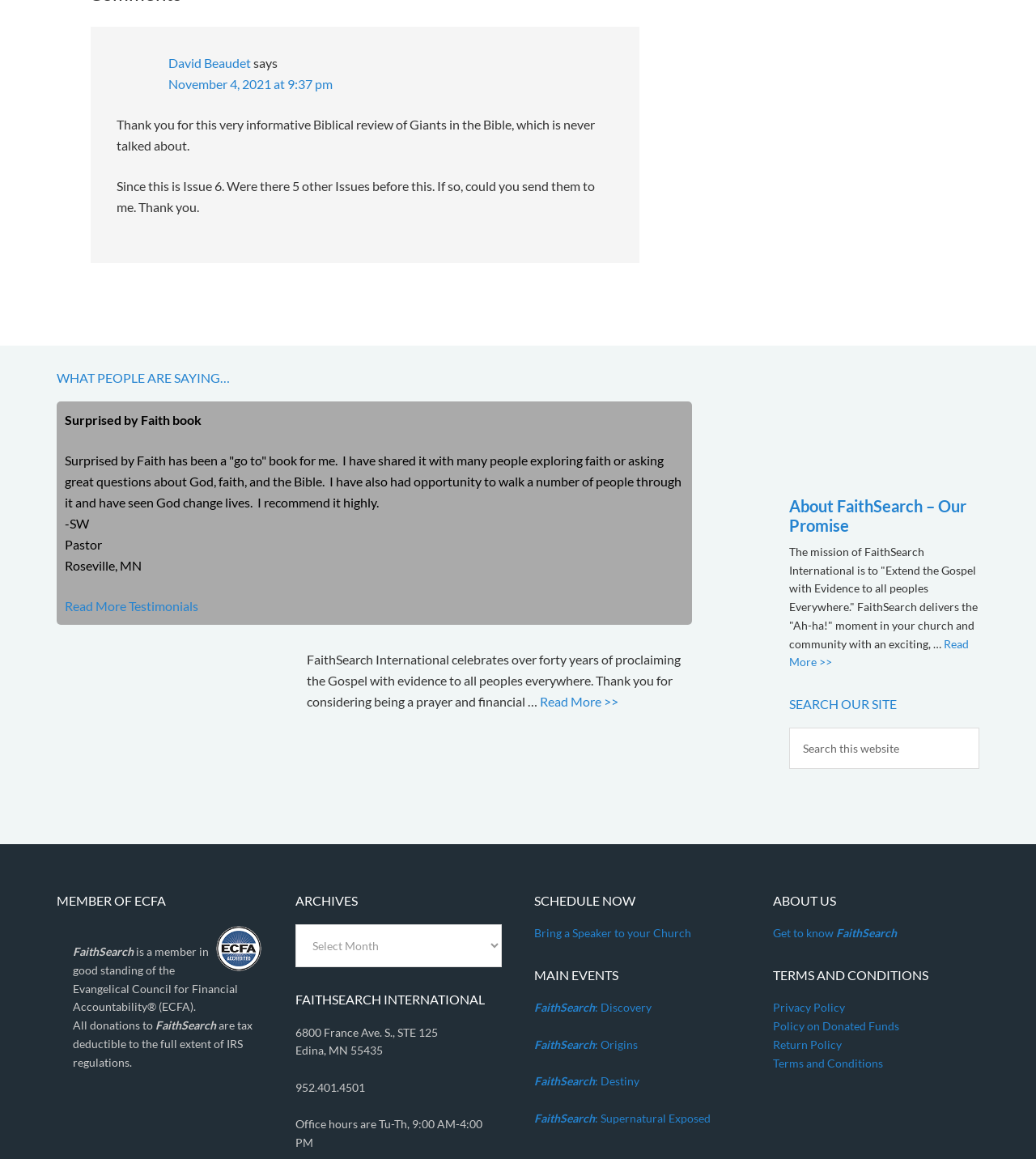Please identify the bounding box coordinates of the element that needs to be clicked to execute the following command: "Read More Testimonials". Provide the bounding box using four float numbers between 0 and 1, formatted as [left, top, right, bottom].

[0.062, 0.516, 0.191, 0.53]